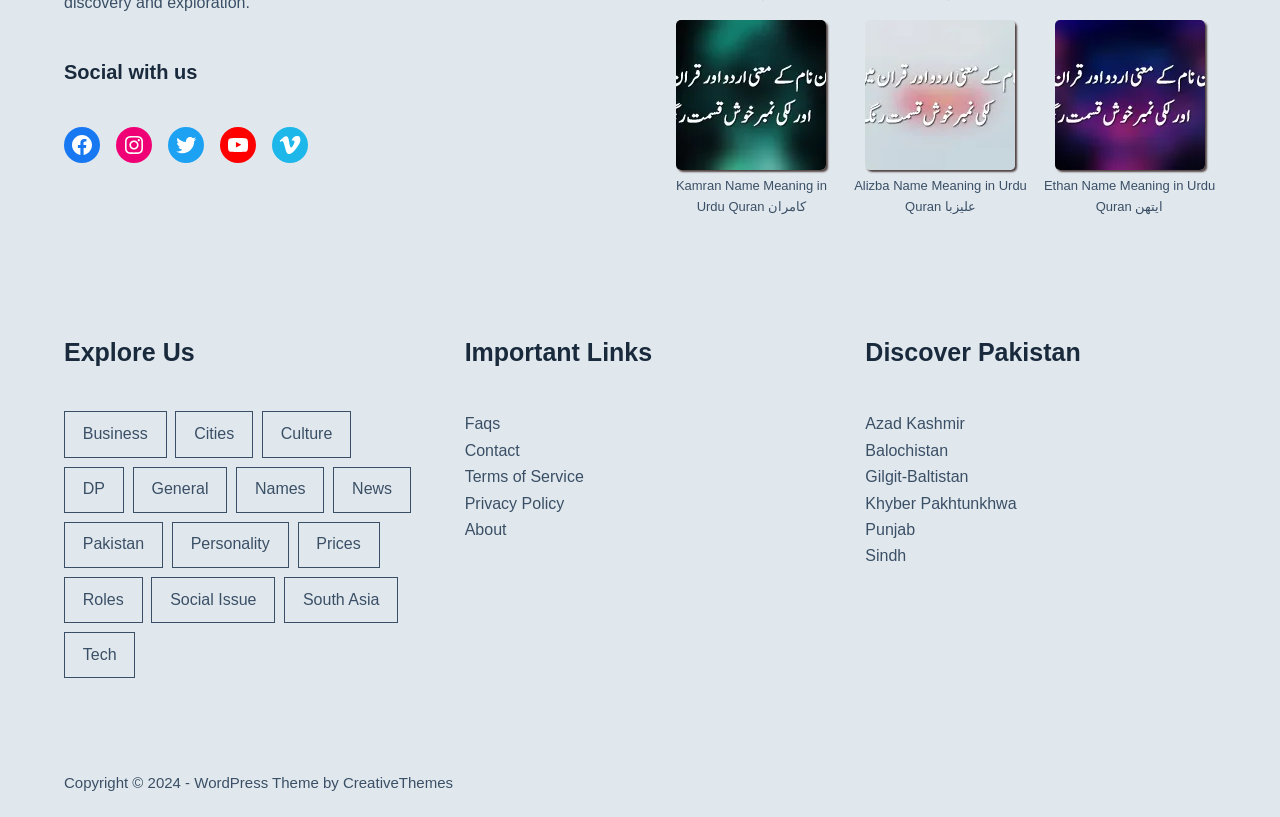What is the name of the province with the link 'Balochistan'? Analyze the screenshot and reply with just one word or a short phrase.

Balochistan